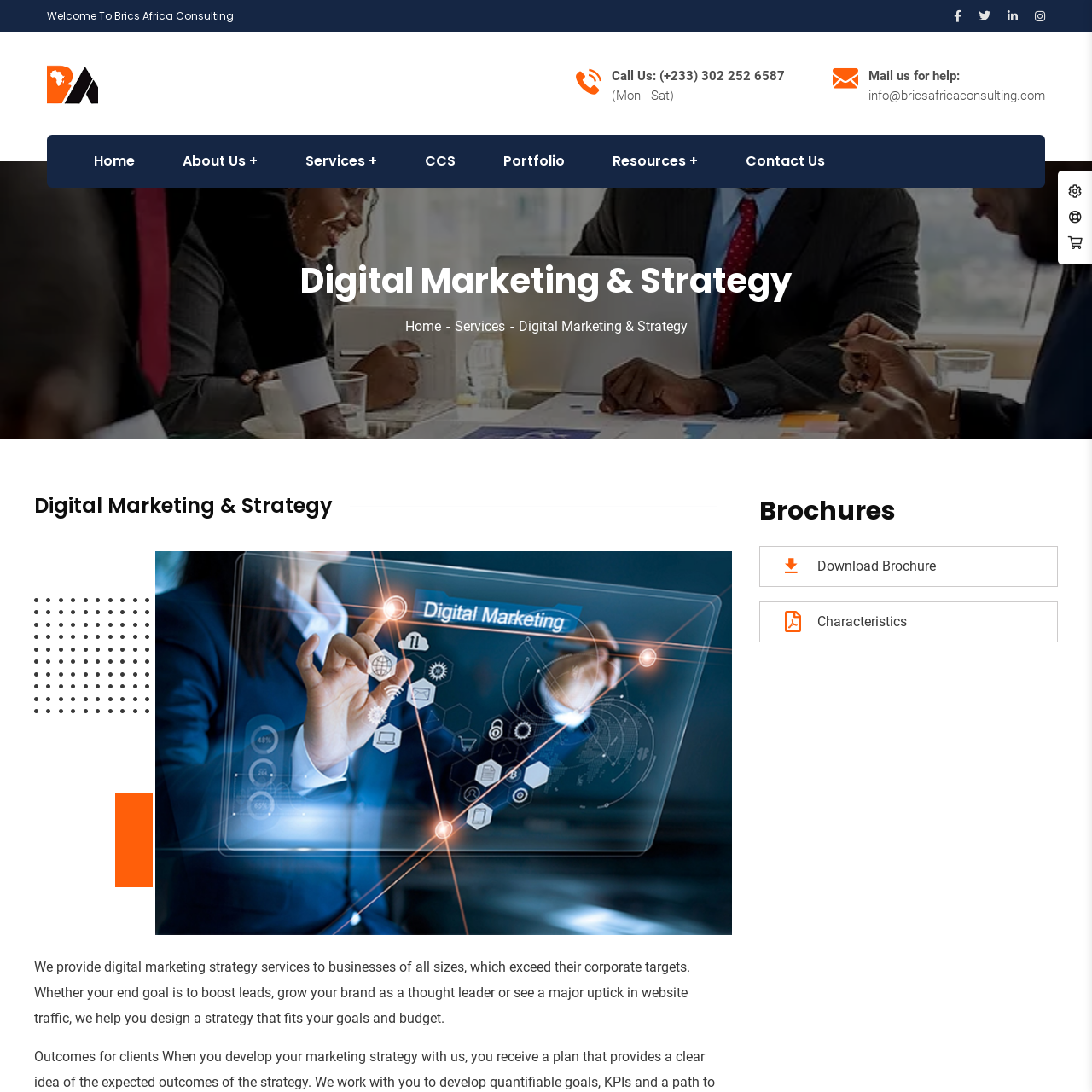Explain comprehensively what is shown in the image marked by the red outline.

The image features the logo of "Brics Africa Consulting," prominently displaying a stylized design that embodies the essence of the consulting firm. This logo represents the company's focus on providing strategic technology, financial, and development services across various sectors. Positioned within the context of the website, it reinforces Brics Africa Consulting's branding as a leader in digital marketing and strategic consulting for businesses aiming to enhance their market presence and achieve optimal results. The logo serves as a visual anchor on the page, contributing to the overall professional aesthetic of the firm's online presence.